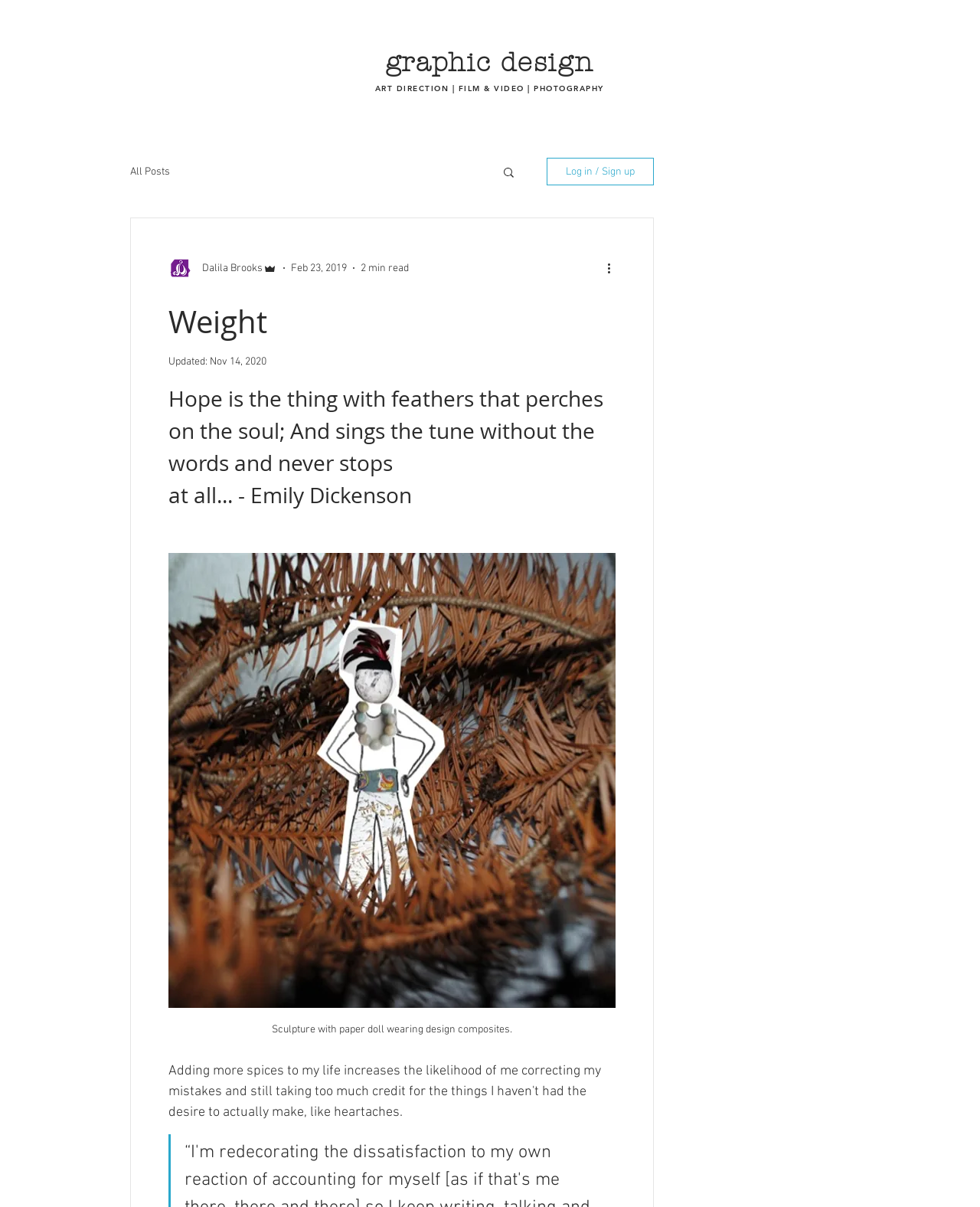Answer the question below using just one word or a short phrase: 
What is the design composite about?

Sculpture with paper doll wearing